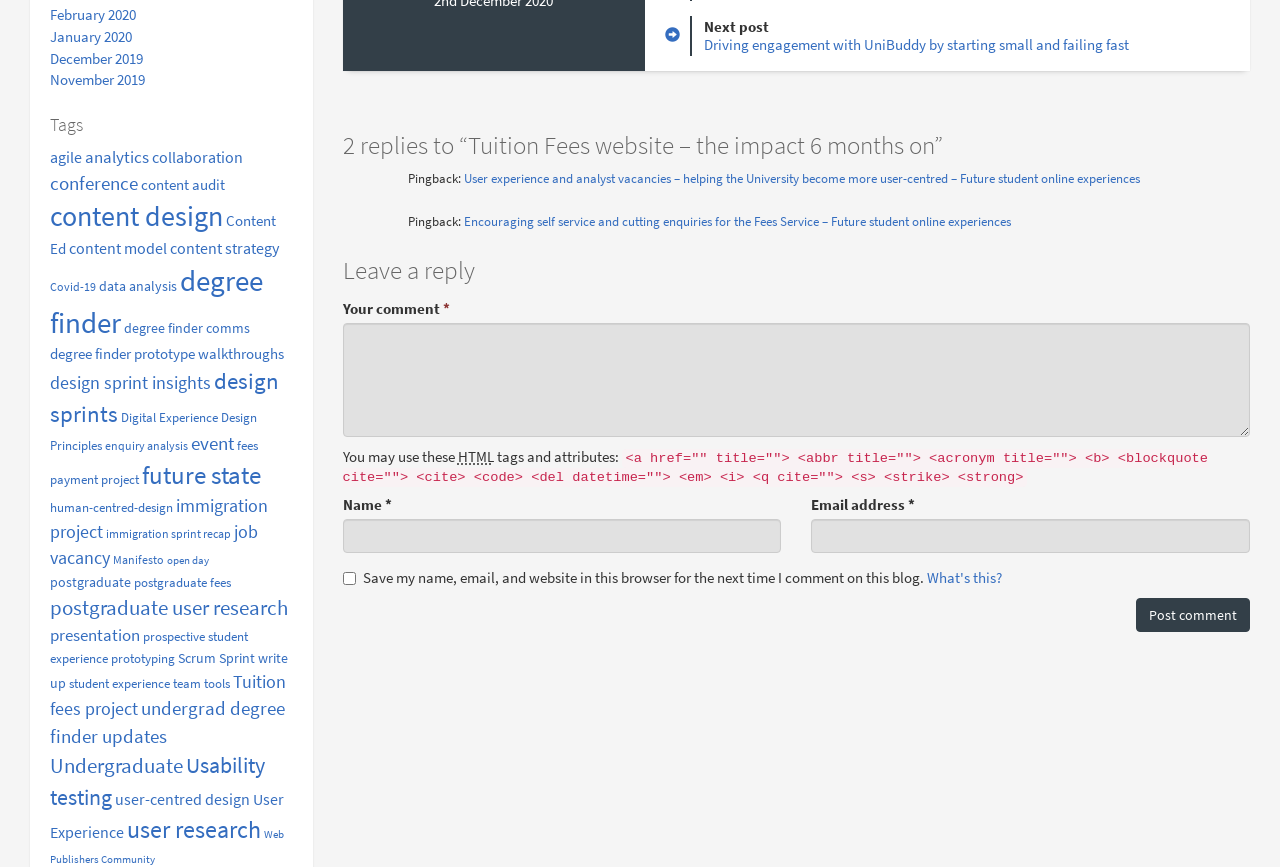Identify the bounding box coordinates for the UI element mentioned here: "parent_node: Email address * name="email"". Provide the coordinates as four float values between 0 and 1, i.e., [left, top, right, bottom].

[0.634, 0.599, 0.977, 0.638]